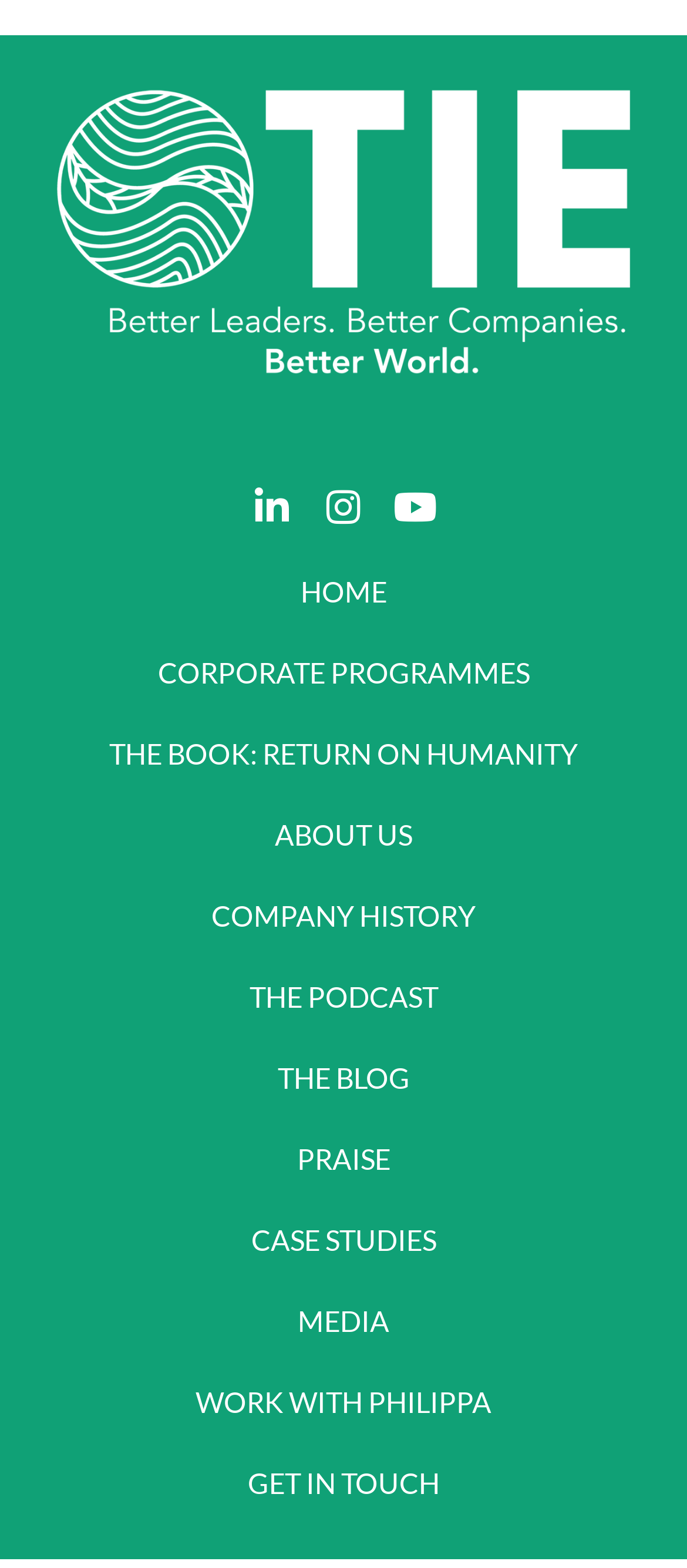Please identify the bounding box coordinates of the region to click in order to complete the given instruction: "Get in touch". The coordinates should be four float numbers between 0 and 1, i.e., [left, top, right, bottom].

[0.051, 0.921, 0.949, 0.972]